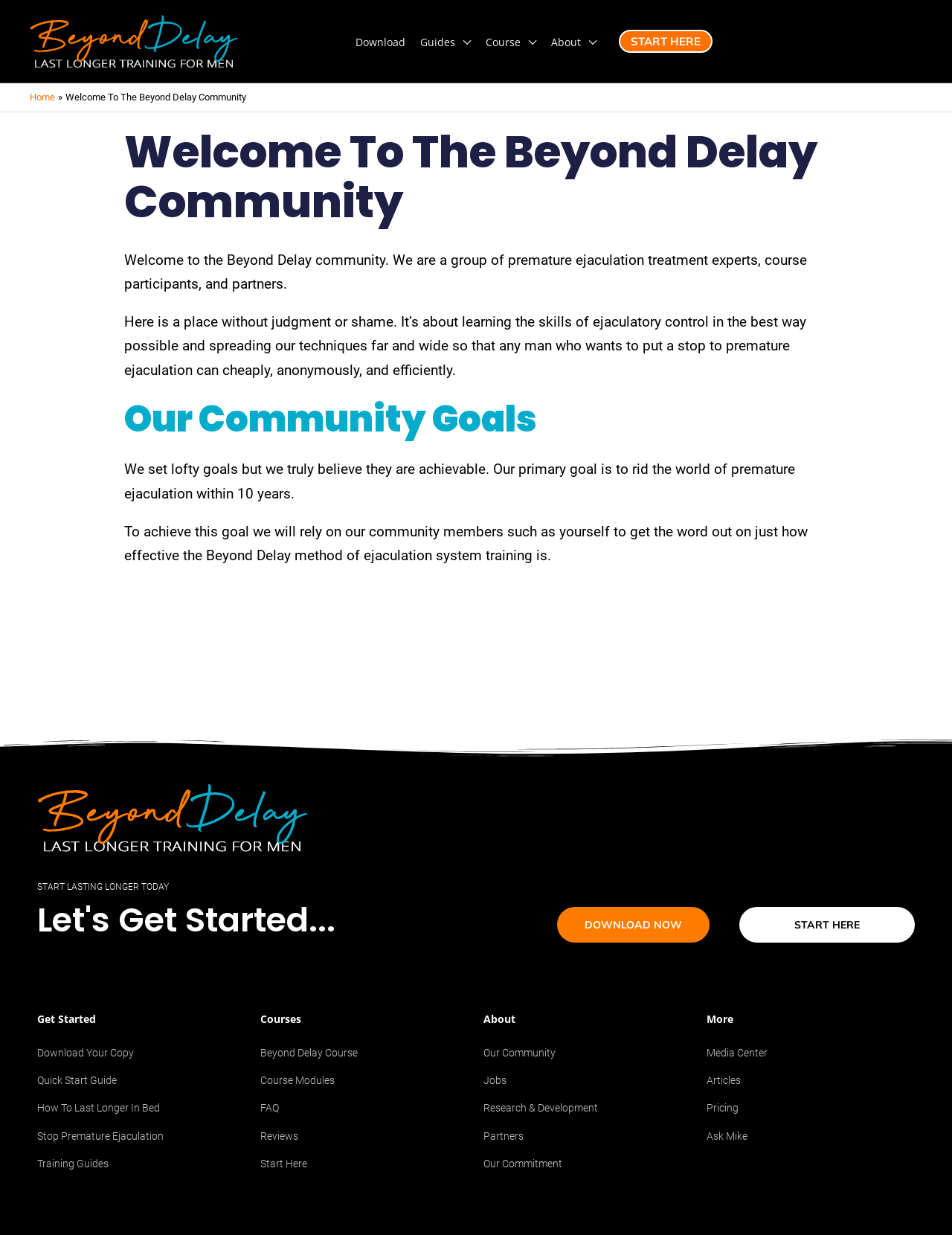Find the bounding box coordinates of the clickable area that will achieve the following instruction: "Click on the 'START HERE' link".

[0.65, 0.024, 0.748, 0.043]